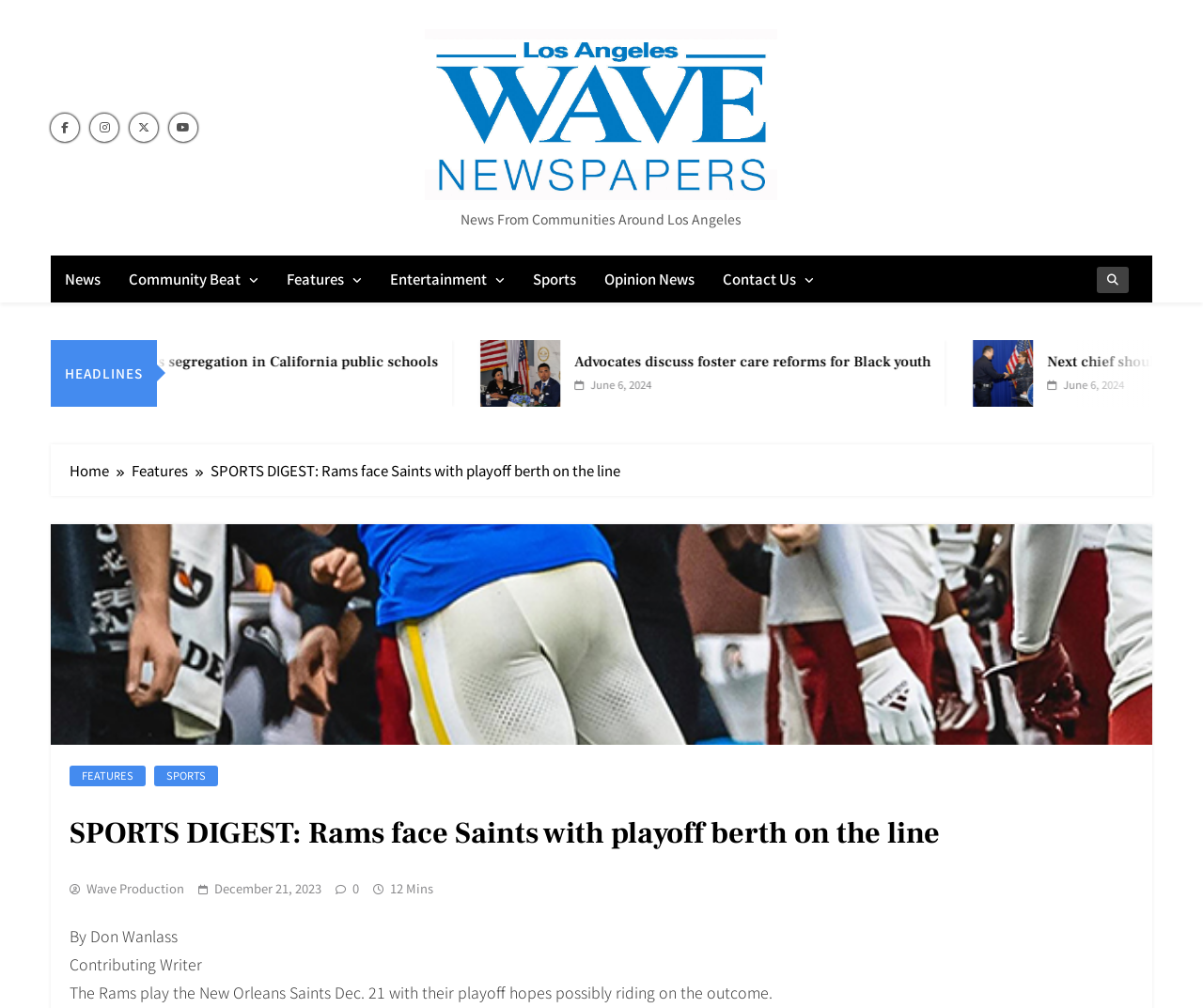Please determine the bounding box coordinates for the UI element described here. Use the format (top-left x, top-left y, bottom-right x, bottom-right y) with values bounded between 0 and 1: June 6, 2024June 6, 2024

[0.696, 0.373, 0.747, 0.388]